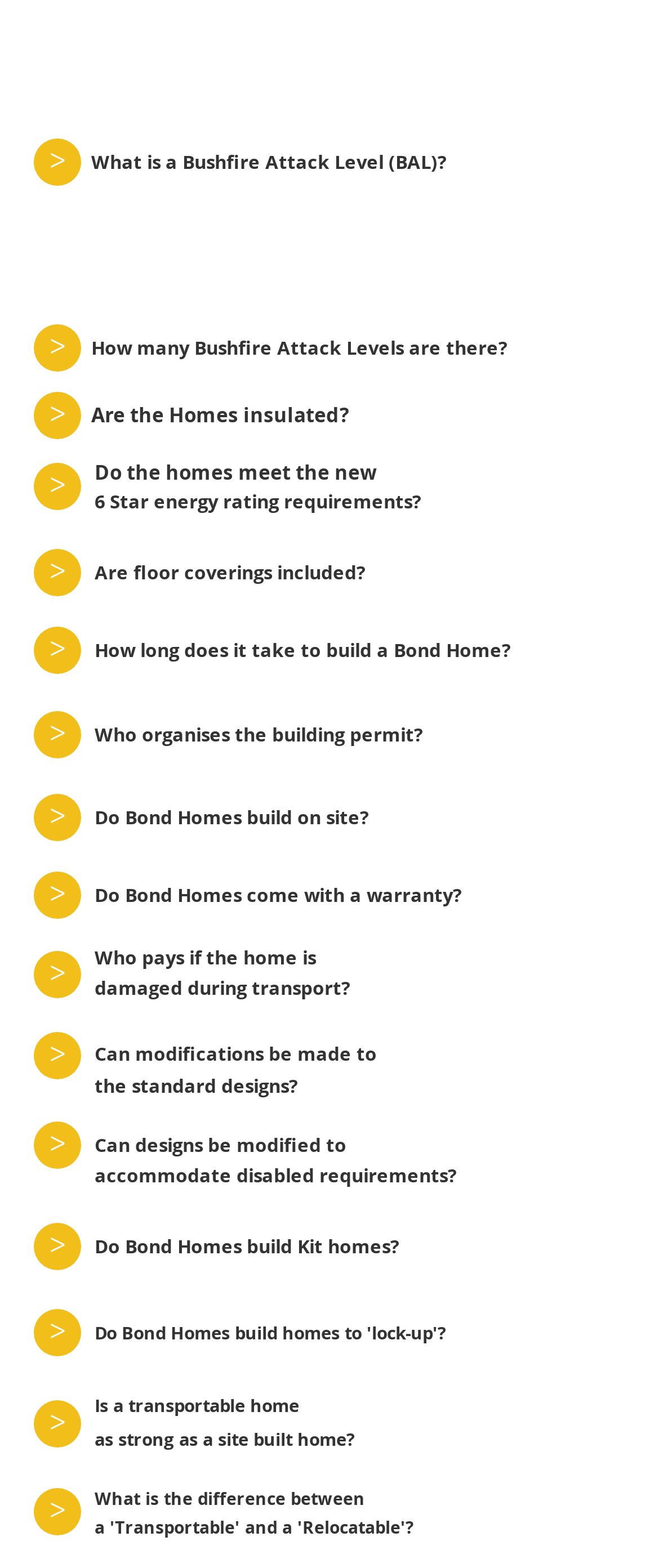Locate the bounding box of the UI element described in the following text: "accommodate disabled requirements?".

[0.144, 0.727, 0.828, 0.772]